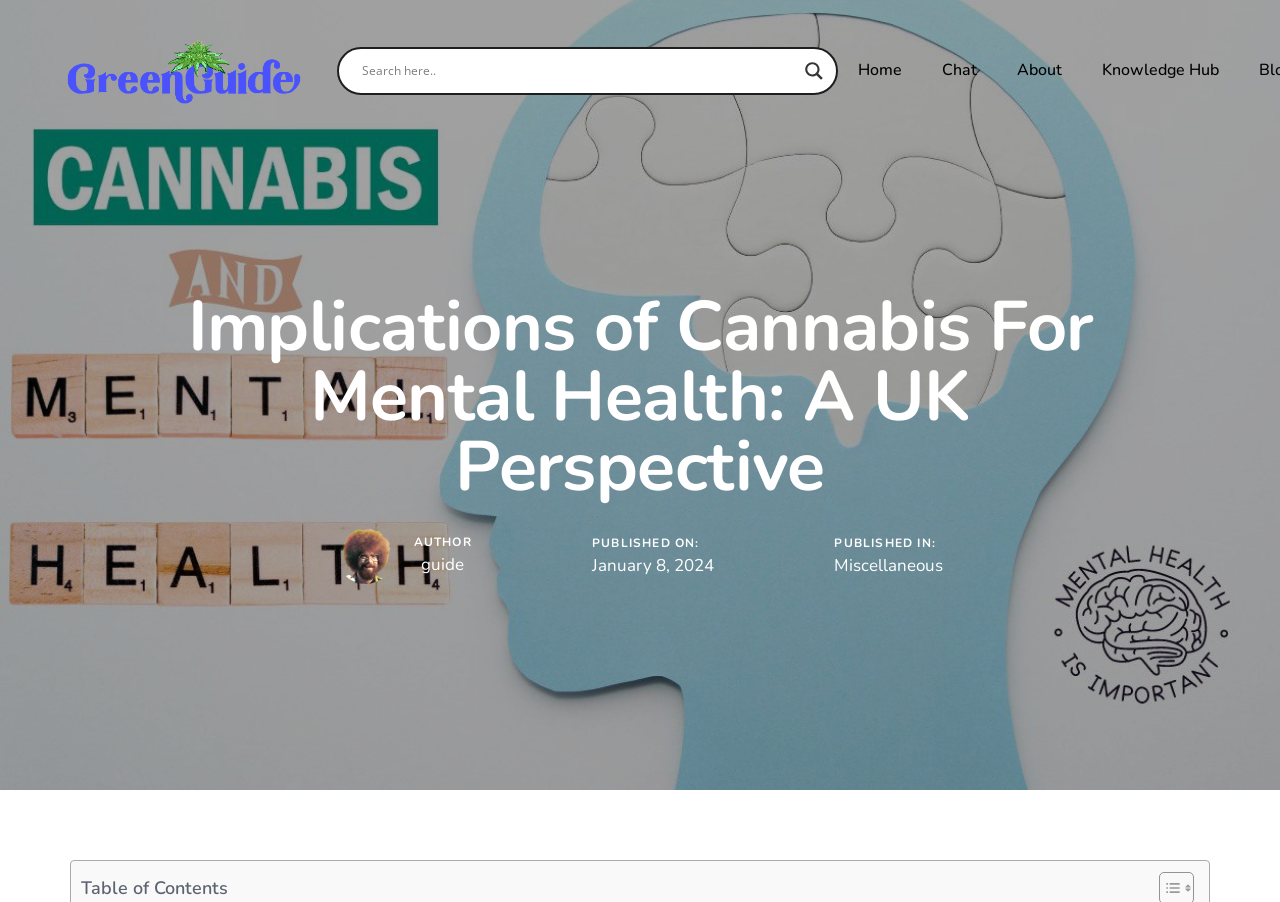Identify the bounding box coordinates of the region that should be clicked to execute the following instruction: "Learn more about the author".

[0.329, 0.613, 0.363, 0.639]